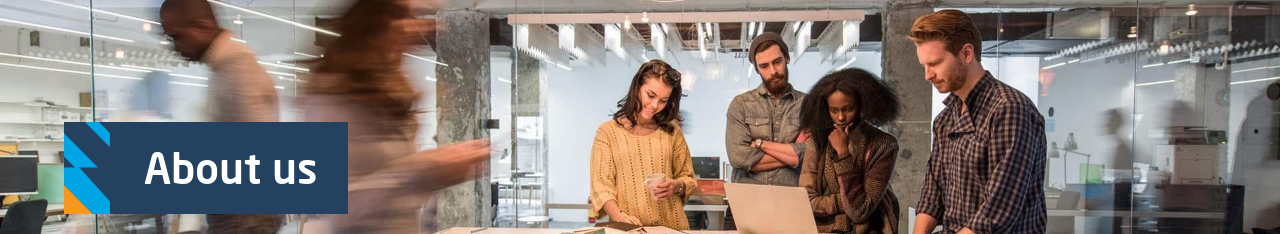What are the individuals in the office doing?
Analyze the image and deliver a detailed answer to the question.

The caption states that the individuals appear focused and interactive, suggesting a productive atmosphere as they work together over a laptop and various materials on the table, which implies that they are collaborating with each other.